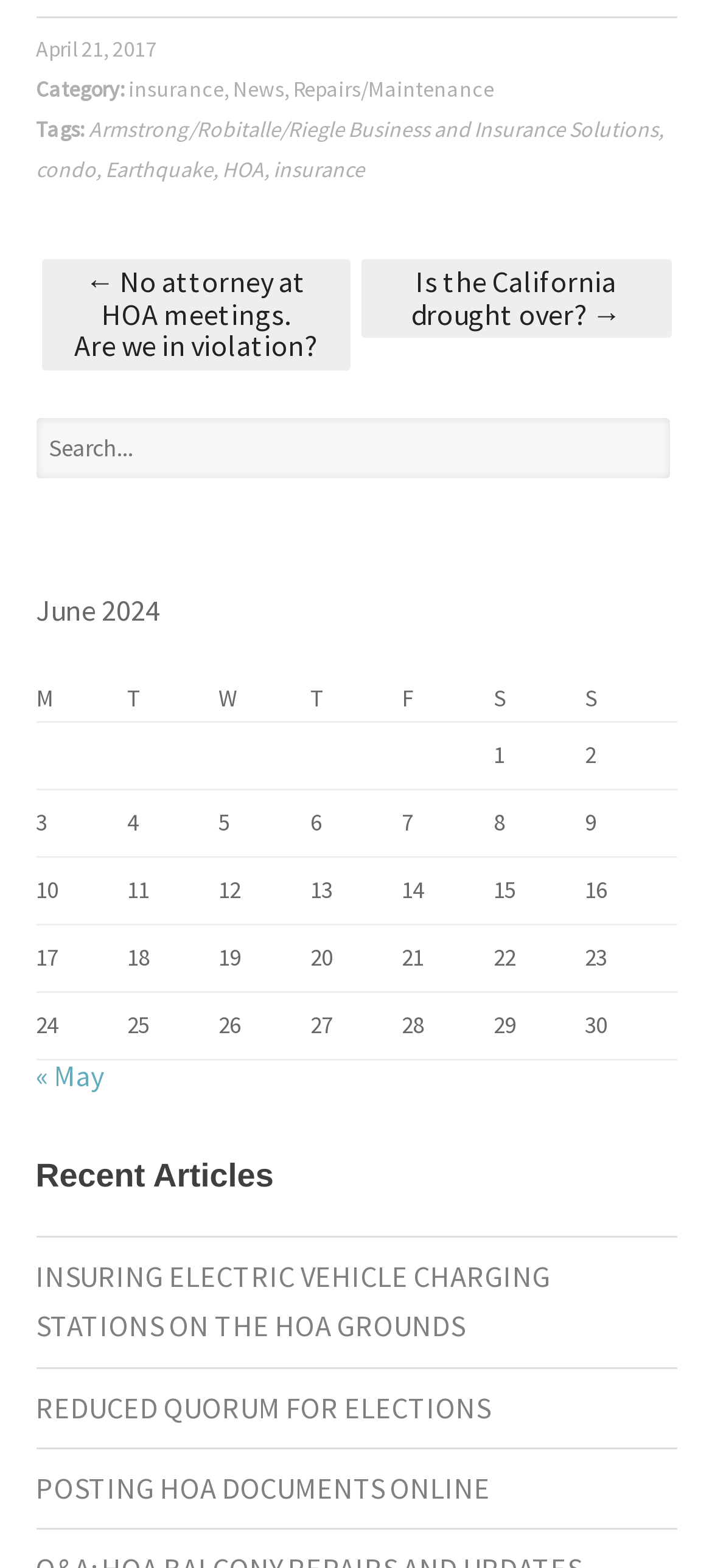What is the previous month?
From the image, respond with a single word or phrase.

May